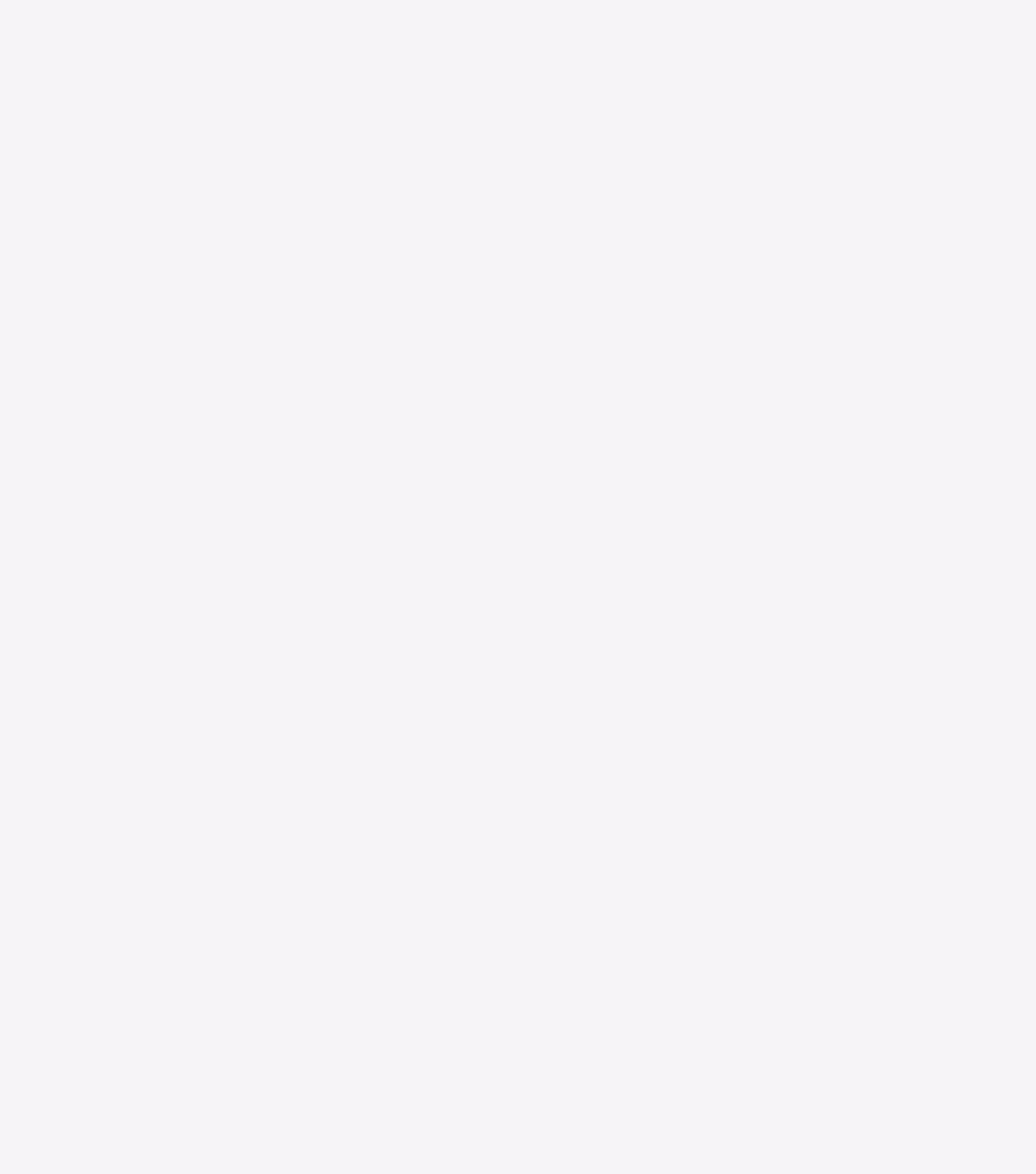Provide a brief response in the form of a single word or phrase:
What is the phone number of the company?

025-83078600